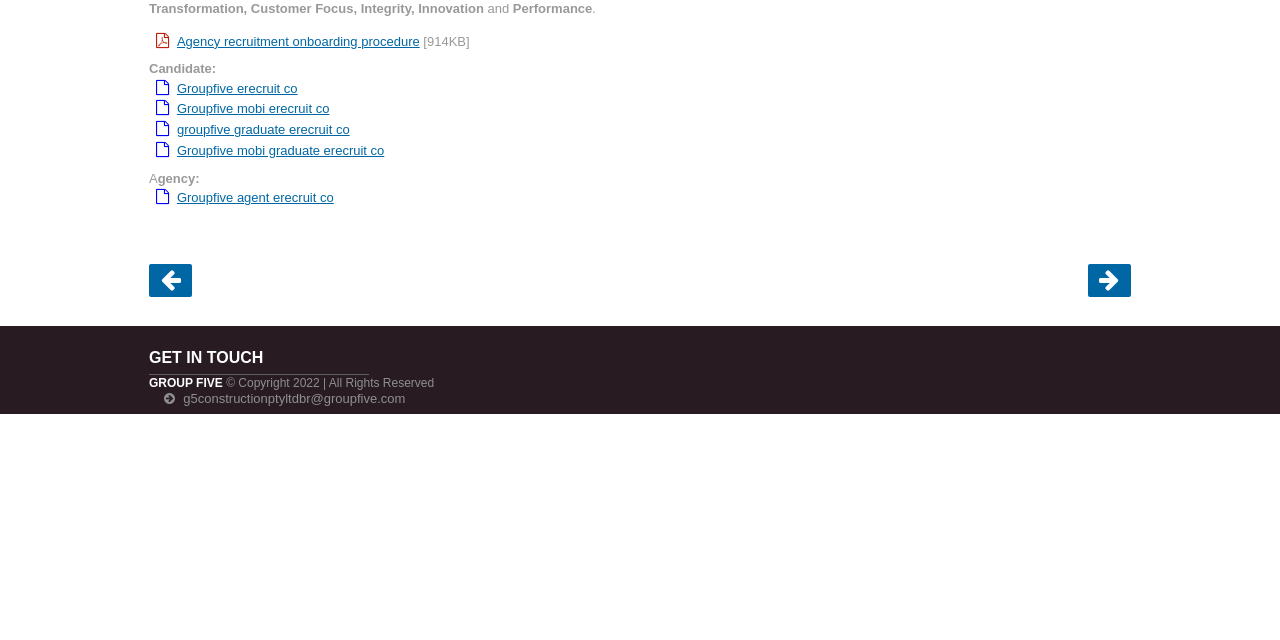Identify and provide the bounding box for the element described by: "Groupfive agent erecruit co".

[0.138, 0.297, 0.261, 0.32]